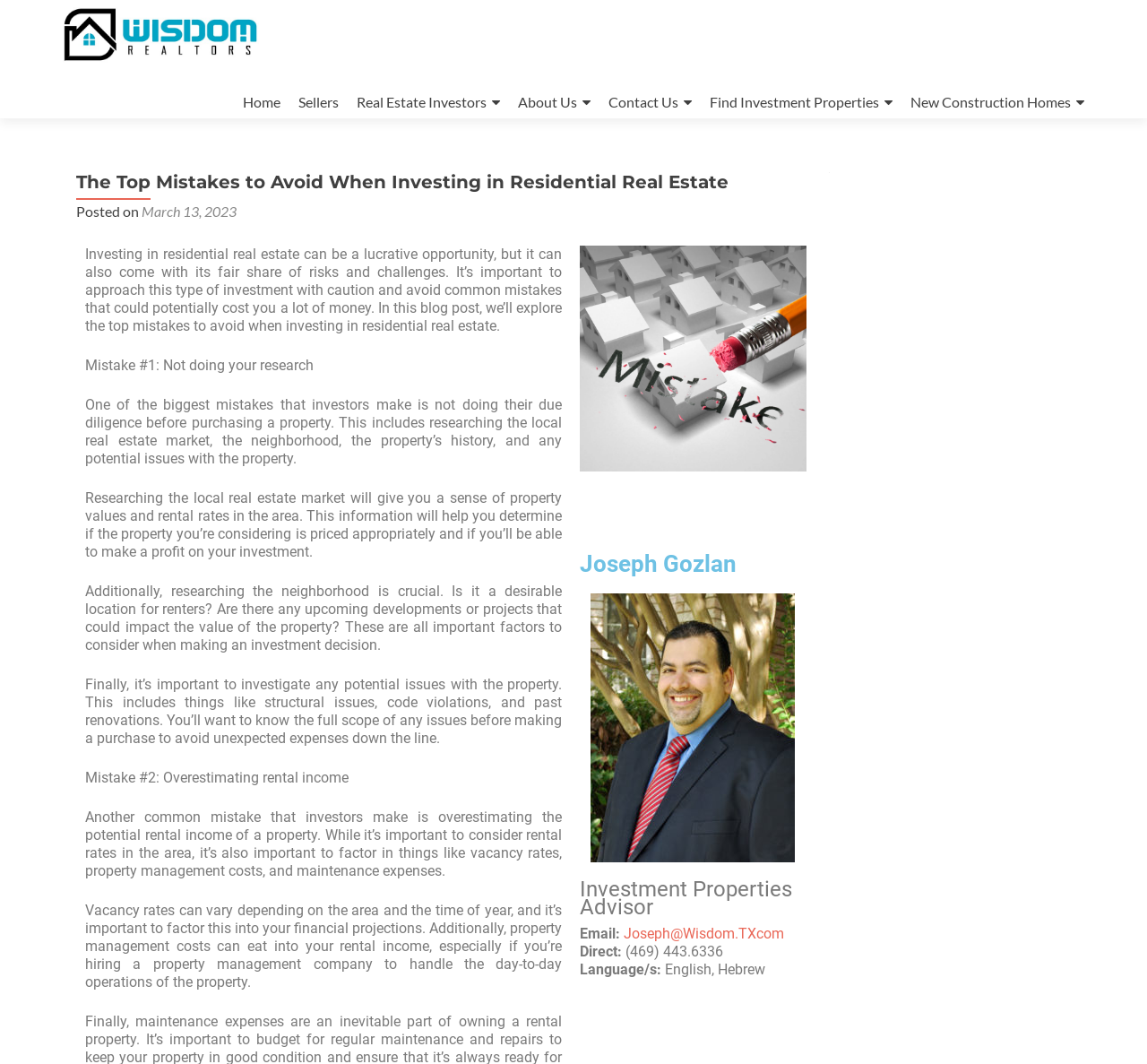What is the first mistake to avoid when investing in residential real estate?
Using the image as a reference, answer the question with a short word or phrase.

Not doing your research